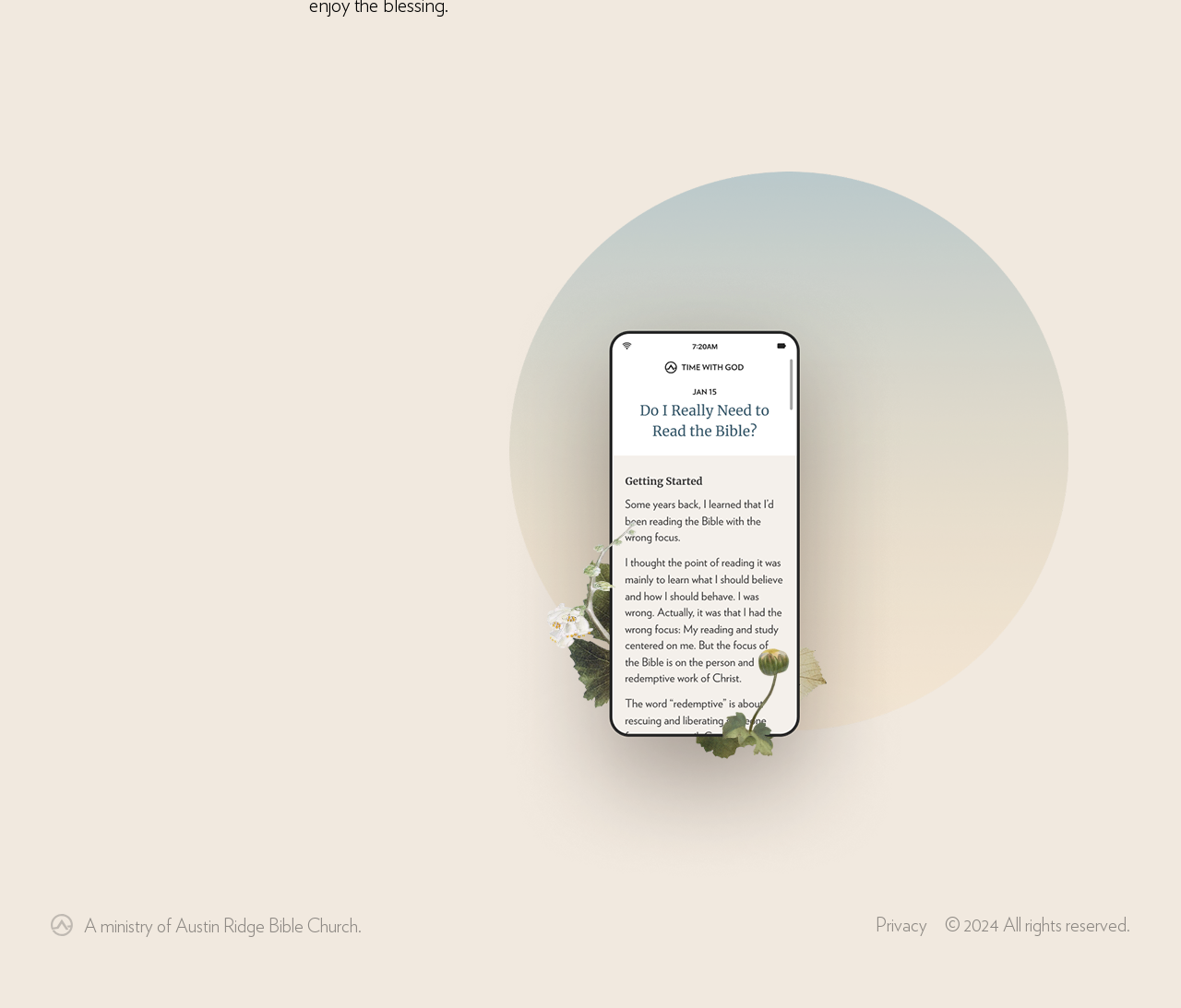Use a single word or phrase to respond to the question:
What is the copyright year of the webpage?

2024